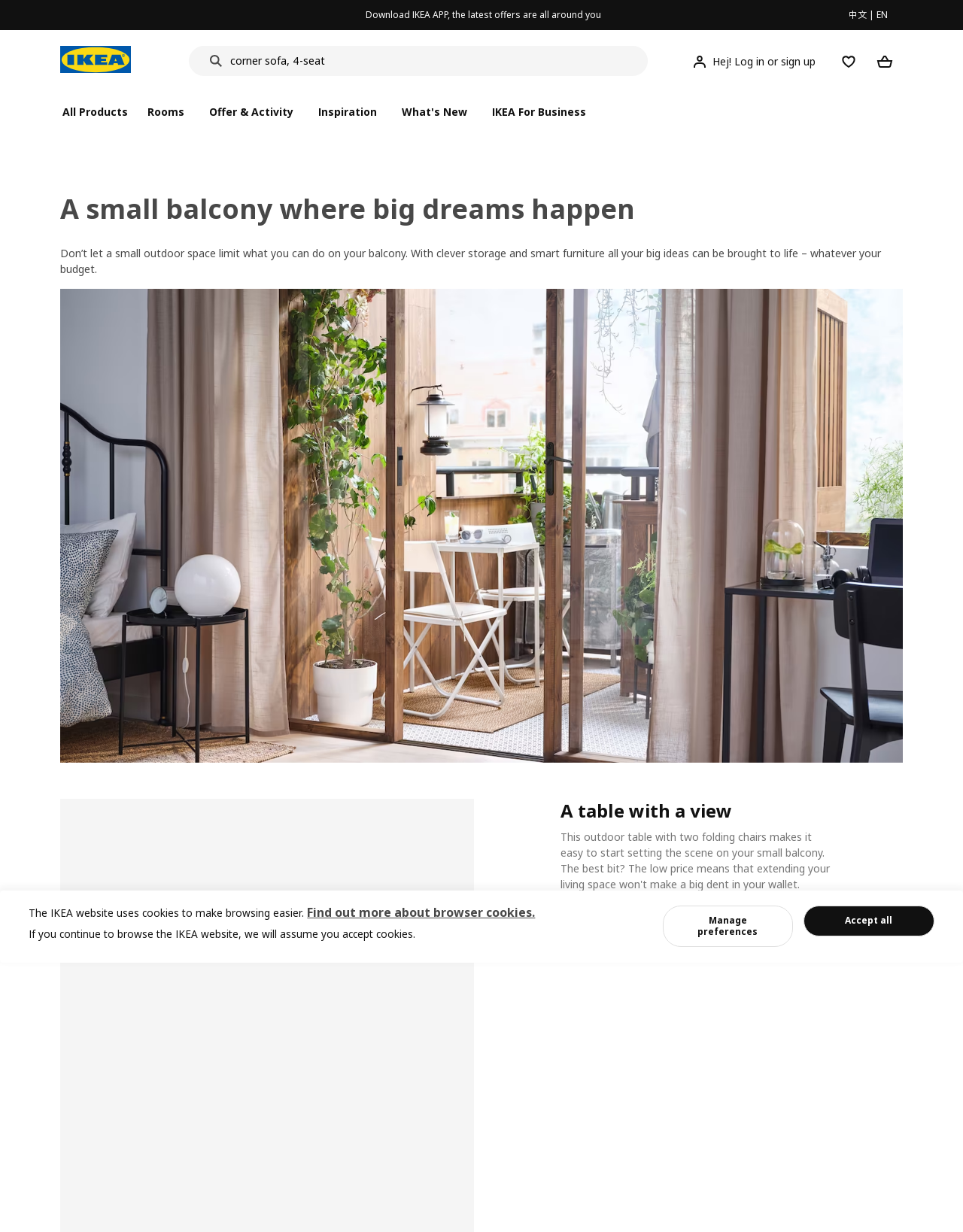What is the call-to-action for the outdoor dining sets?
Based on the screenshot, respond with a single word or phrase.

See all outdoor dining sets